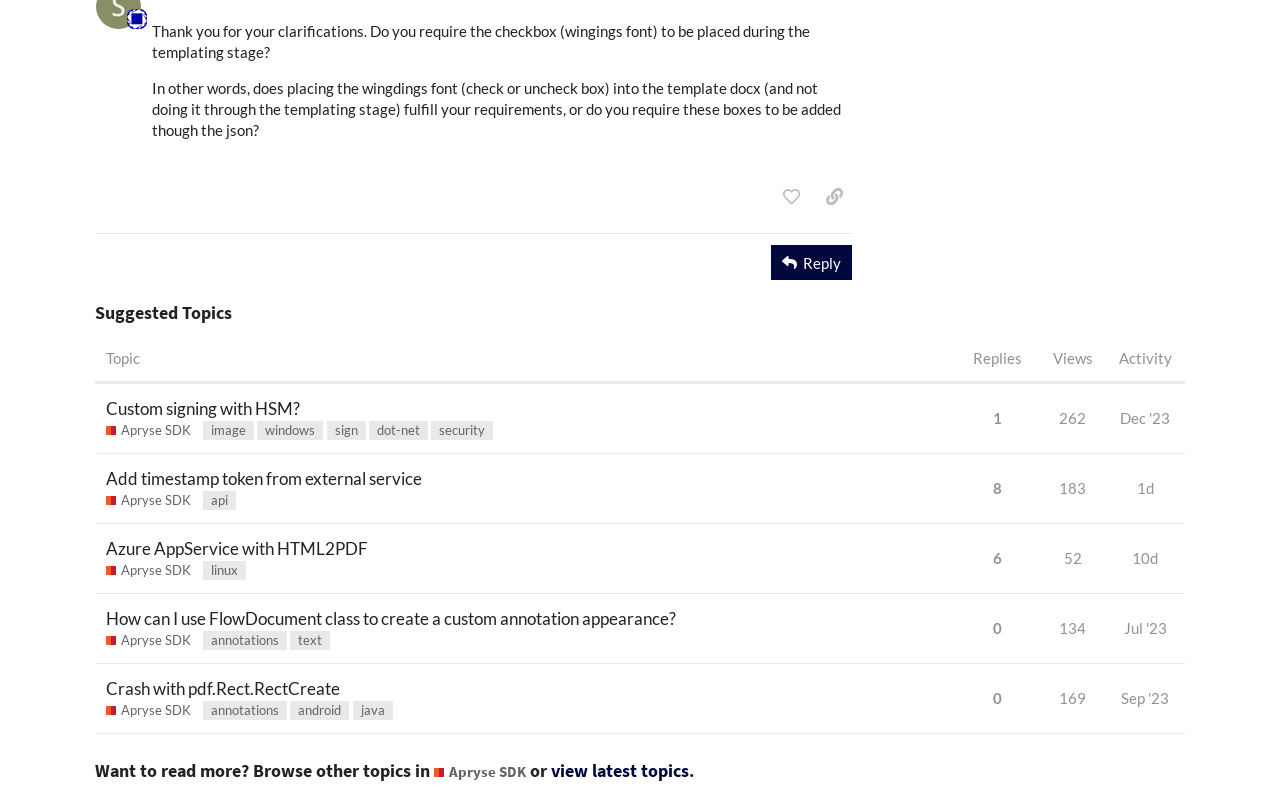Find the bounding box of the UI element described as follows: "Custom signing with HSM?".

[0.083, 0.48, 0.234, 0.544]